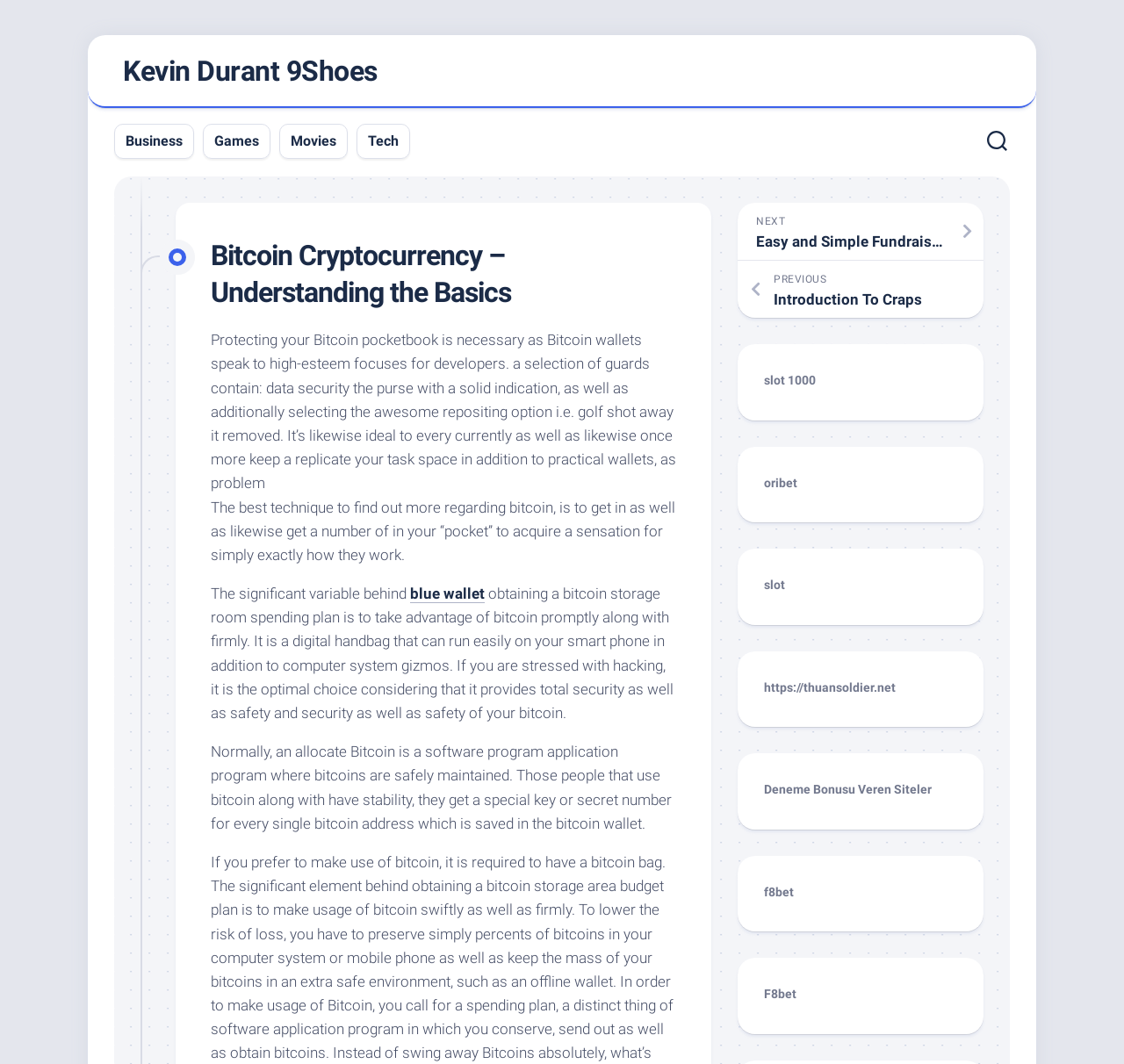Describe all the key features of the webpage in detail.

The webpage is about Bitcoin cryptocurrency, specifically understanding its basics. At the top, there is a header section with a title "Bitcoin Cryptocurrency – Understanding the Basics" and a link to "Kevin Durant 9Shoes". Below the header, there are five links to different categories: "Business", "Games", "Movies", "Tech", and a button with no text.

The main content of the webpage is divided into several sections. The first section explains the importance of protecting one's Bitcoin wallet, mentioning data security and selecting a reliable storage option. The second section suggests getting a few Bitcoins to understand how they work. The third section discusses the significance of getting a Bitcoin storage room budget, which is a digital wallet that provides total security and safety.

There are several links scattered throughout the webpage. On the right side, there are links to "NEXT Easy and Simple Fundraiser Ideas" and "PREVIOUS Introduction To Craps". Below these links, there are several links to different websites, including "slot 1000", "oribet", "slot", "https://thuansoldier.net", "Deneme Bonusu Veren Siteler", "f8bet", and "F8bet". These links appear to be advertisements or sponsored content.